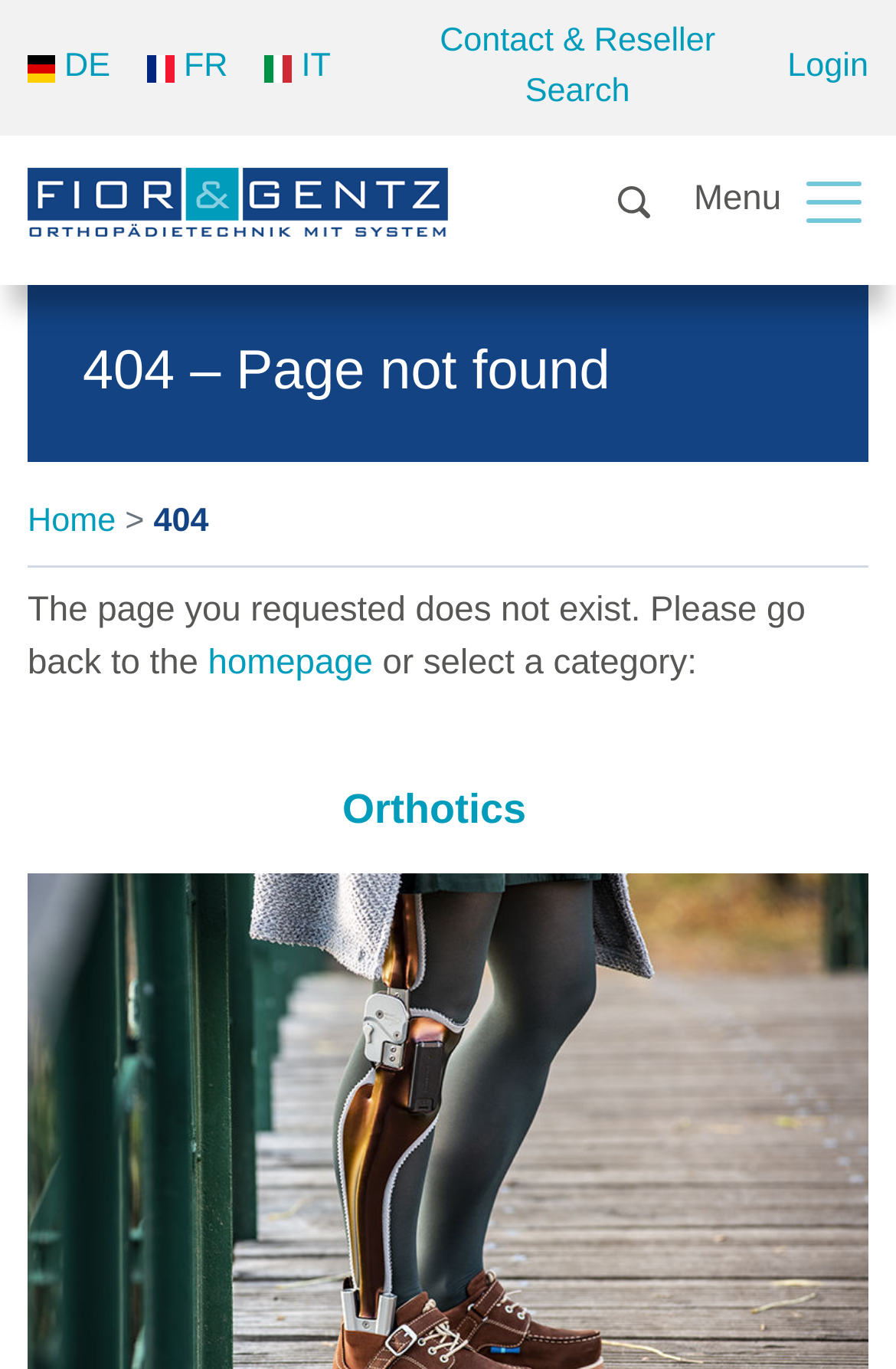Provide the text content of the webpage's main heading.

404 – Page not found